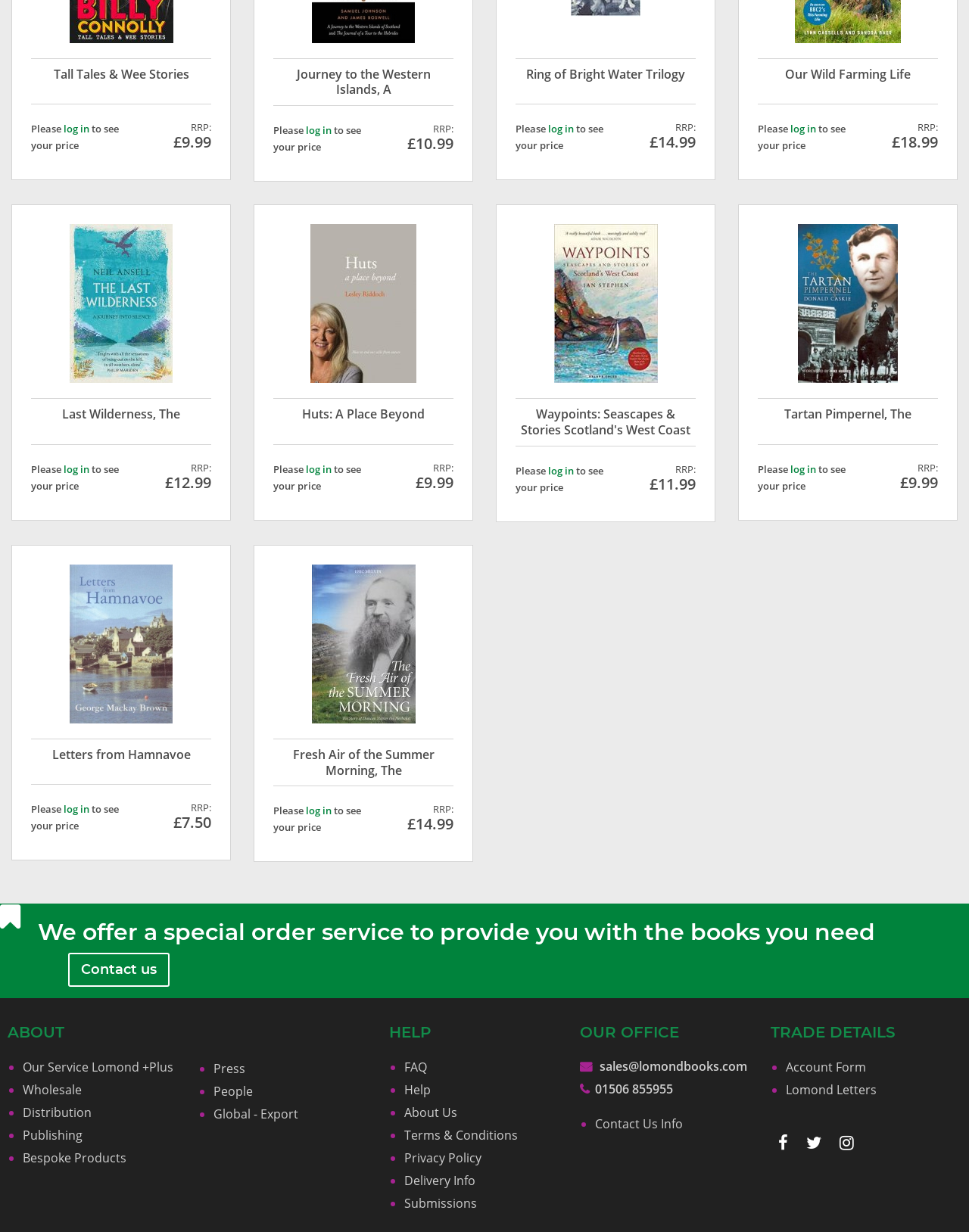Provide a brief response to the question using a single word or phrase: 
What is the price of Our Wild Farming Life?

£18.99